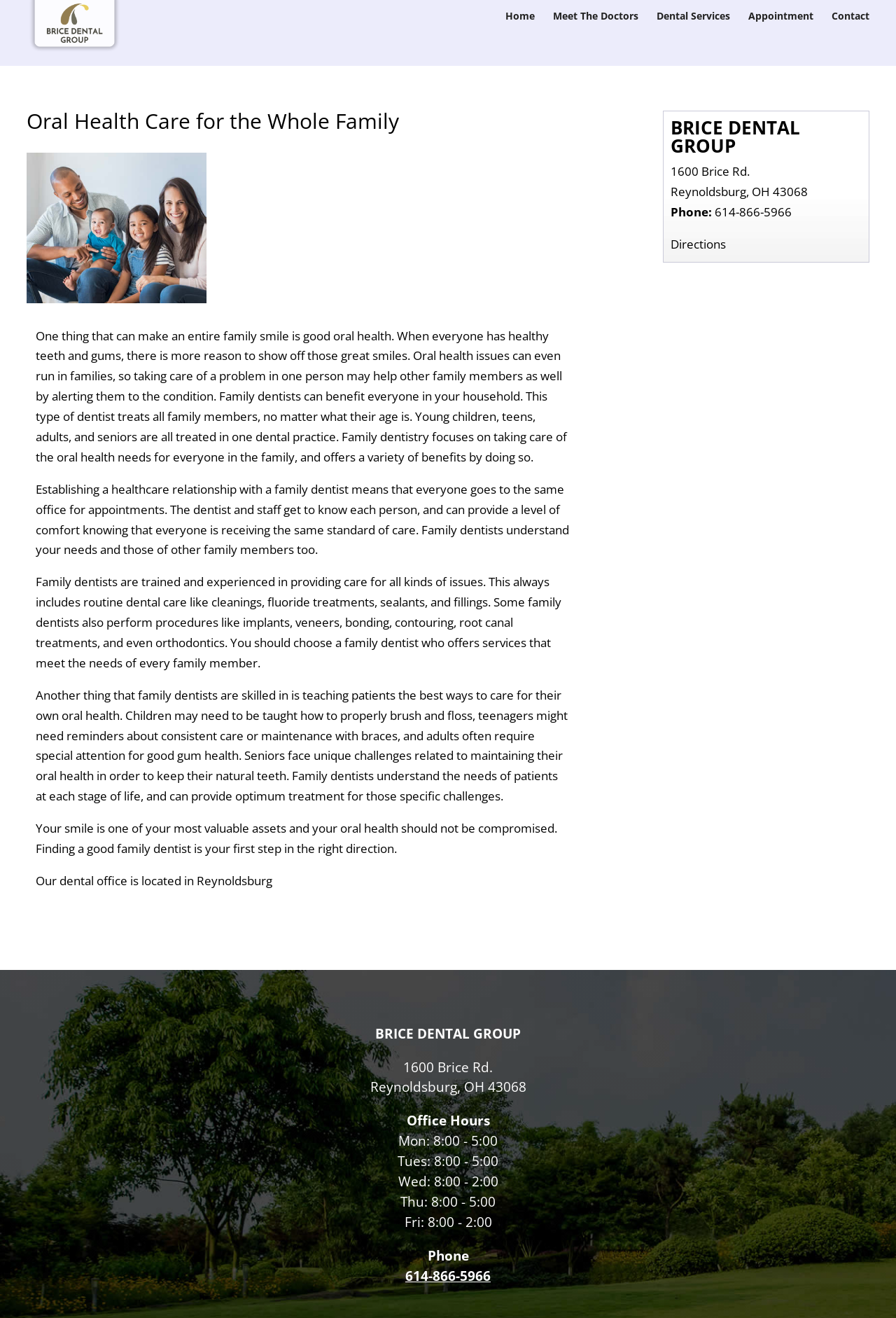Create an elaborate caption that covers all aspects of the webpage.

The webpage is about Brice Dental Group, a family dental care service. At the top left, there is a logo of Brice Dental Group, which is an image with a link to the homepage. Next to the logo, there are five navigation links: Home, Meet The Doctors, Dental Services, Appointment, and Contact.

Below the navigation links, there is a heading that reads "Oral Health Care for the Whole Family". Underneath the heading, there is an article that discusses the importance of good oral health for the entire family. The article is divided into five paragraphs, each discussing a different aspect of family dental care, such as the benefits of having a family dentist, the services they provide, and the importance of teaching patients how to care for their oral health.

To the right of the article, there is an image related to oral health care. At the bottom of the page, there are two sections with the same information: the dental office's address, phone number, and office hours. The first section is located at the bottom left, and the second section is located at the bottom right. The phone number is a clickable link. There is also a link to get directions to the office.